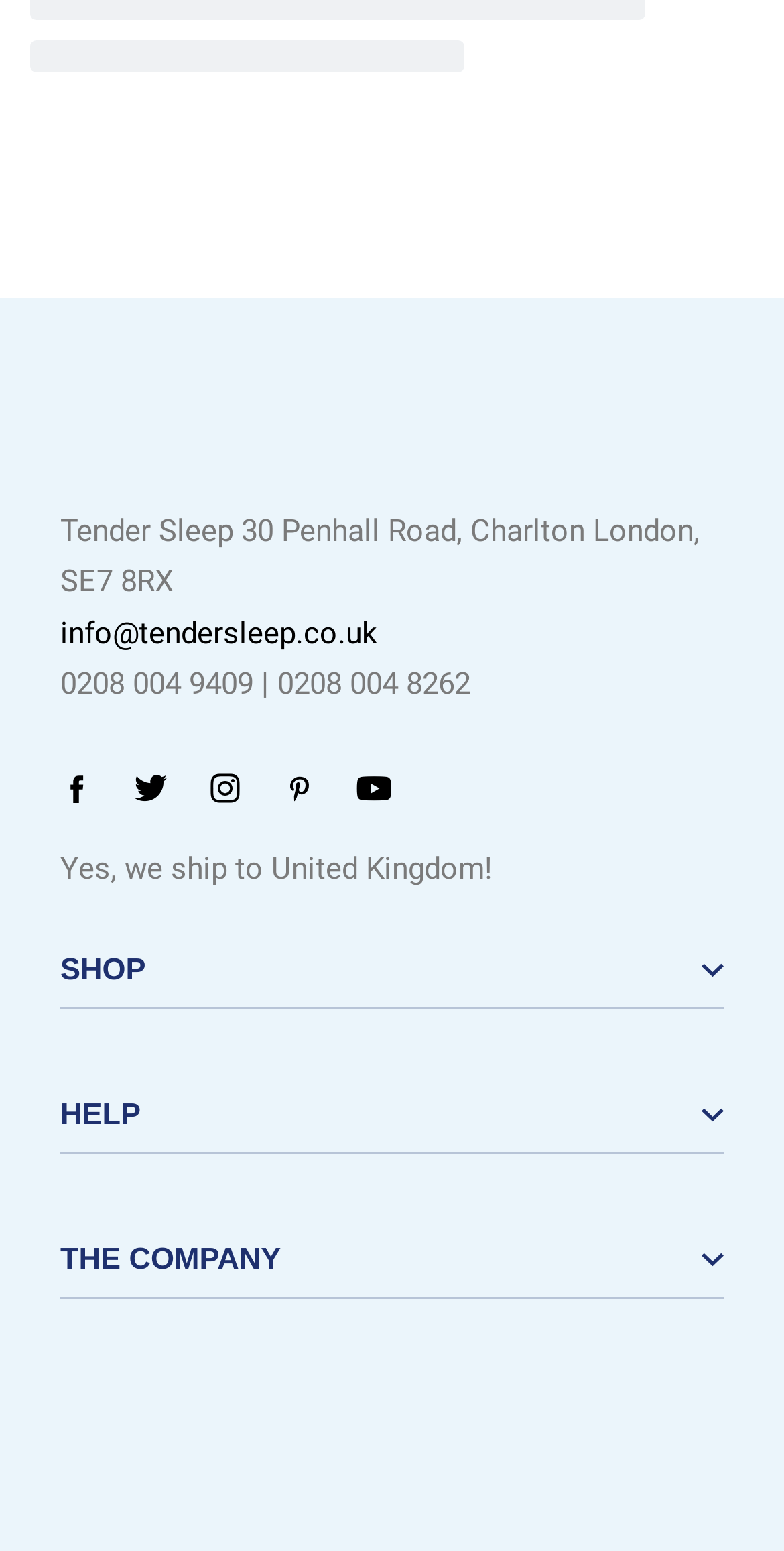Predict the bounding box coordinates for the UI element described as: "alt="Tender Sleep Furniture"". The coordinates should be four float numbers between 0 and 1, presented as [left, top, right, bottom].

[0.077, 0.231, 0.923, 0.3]